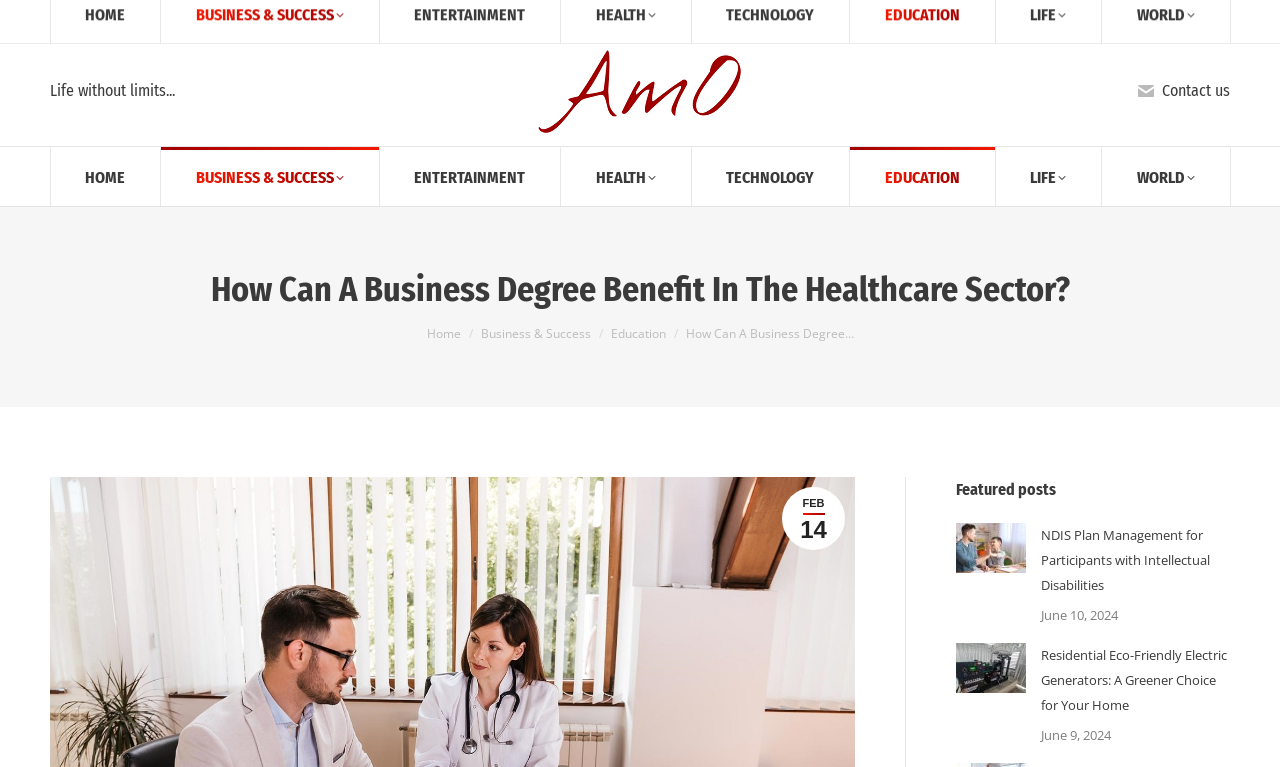Please find the bounding box coordinates (top-left x, top-left y, bottom-right x, bottom-right y) in the screenshot for the UI element described as follows: aria-label="Post image"

[0.747, 0.682, 0.802, 0.747]